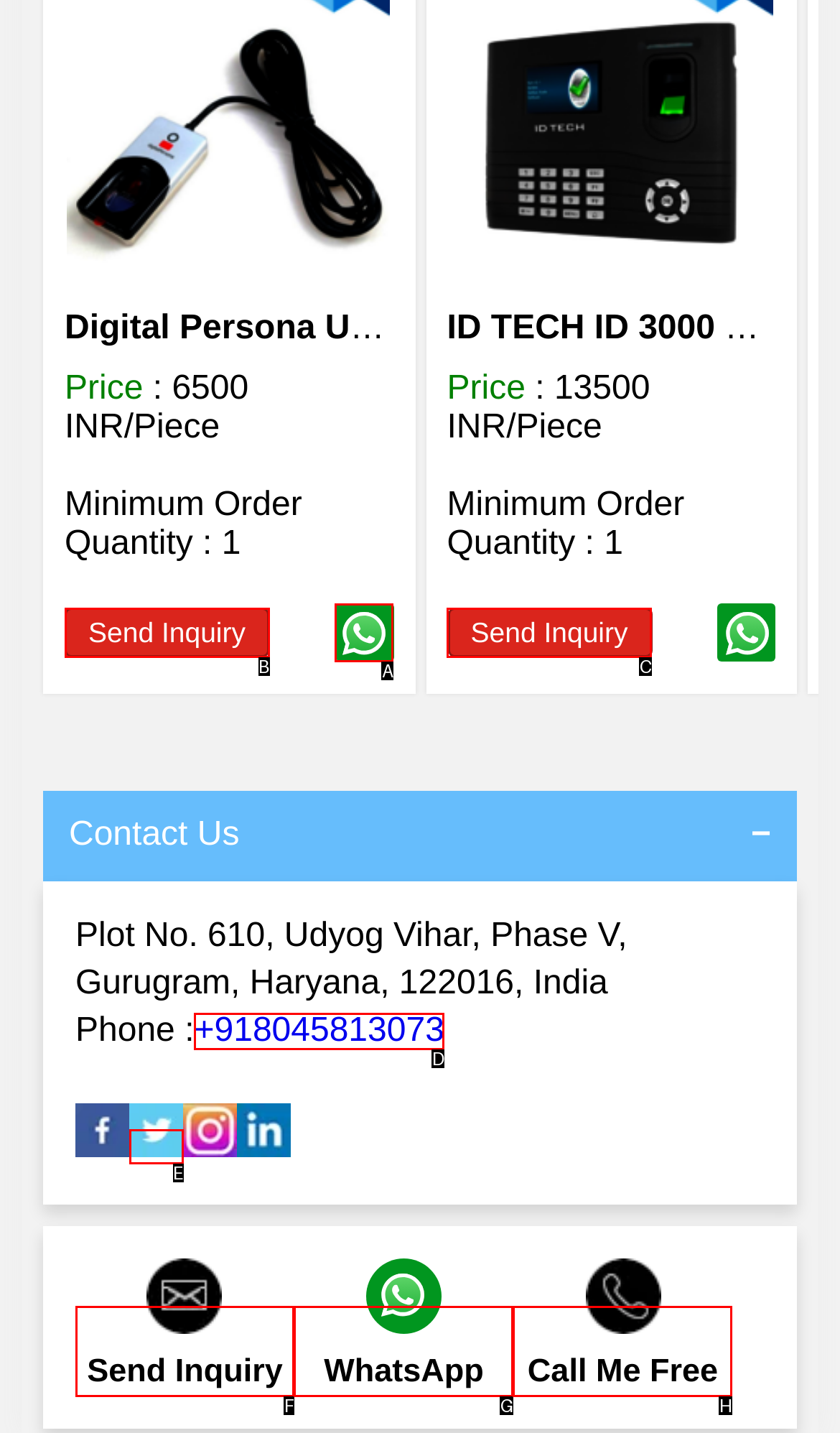Identify the HTML element that matches the description: parent_node: Send Inquiry. Provide the letter of the correct option from the choices.

A